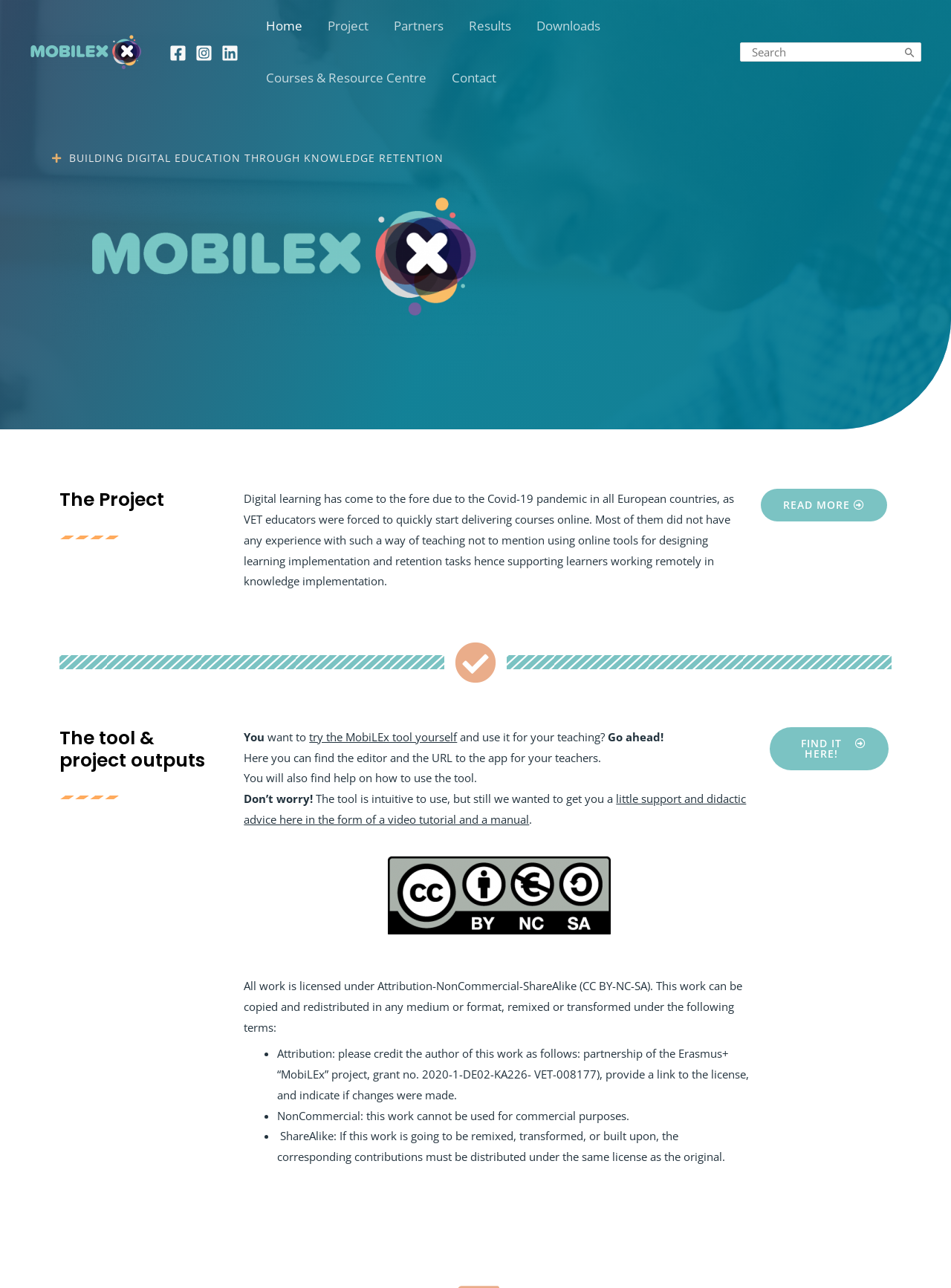Please identify the bounding box coordinates of the clickable area that will fulfill the following instruction: "Search for something". The coordinates should be in the format of four float numbers between 0 and 1, i.e., [left, top, right, bottom].

[0.778, 0.033, 0.969, 0.048]